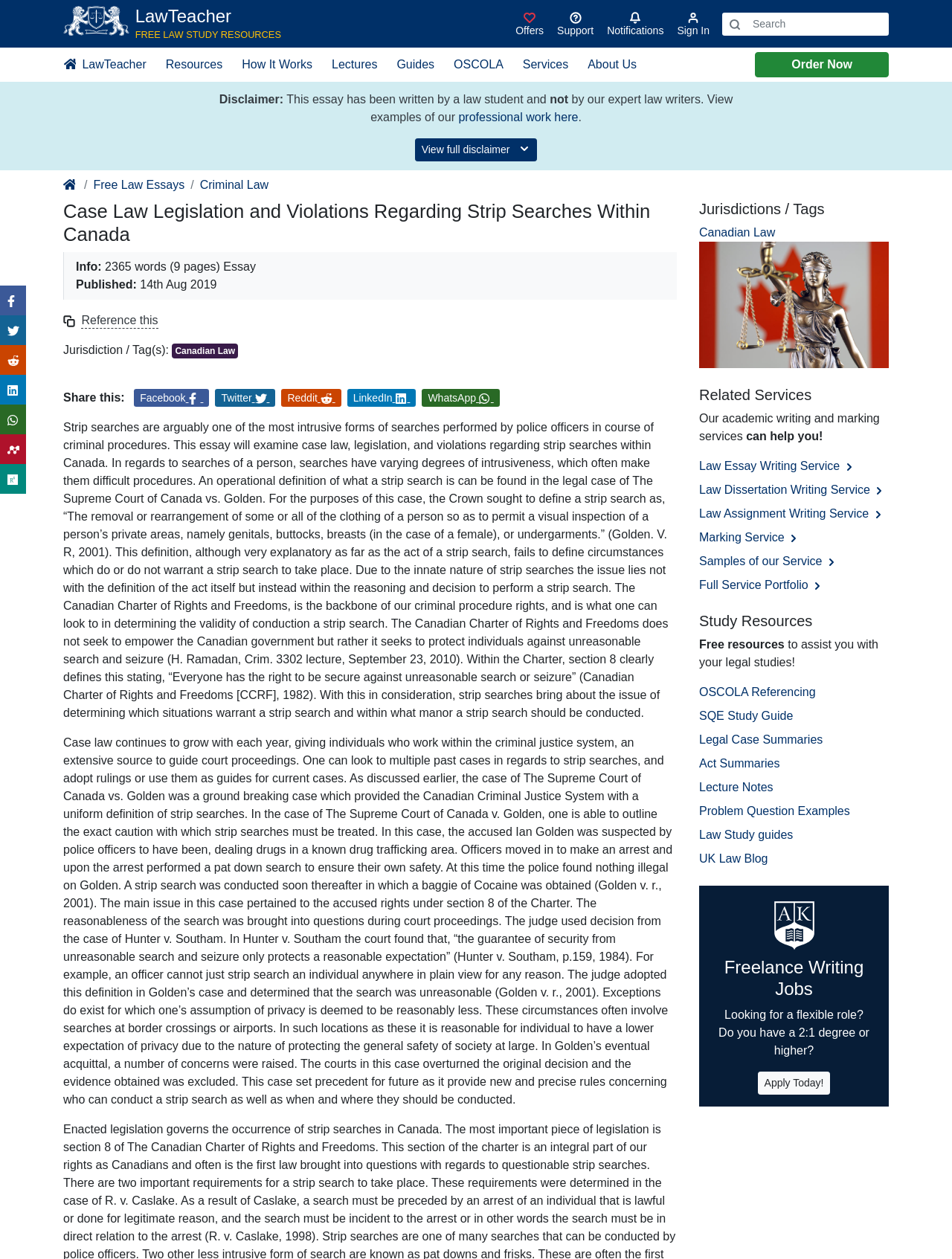Determine the main headline of the webpage and provide its text.

Case Law Legislation and Violations Regarding Strip Searches Within Canada